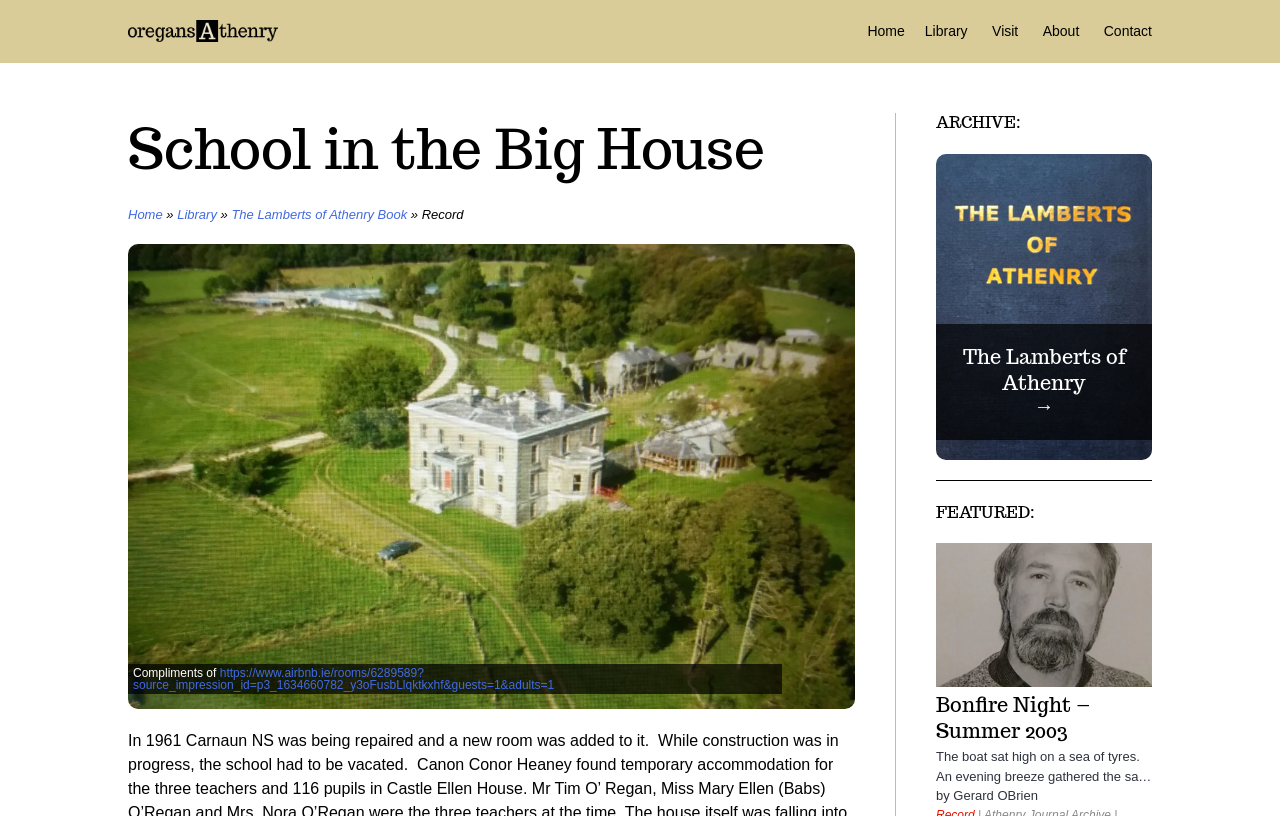What is the name of the book?
Based on the image, give a one-word or short phrase answer.

The Lamberts of Athenry Book